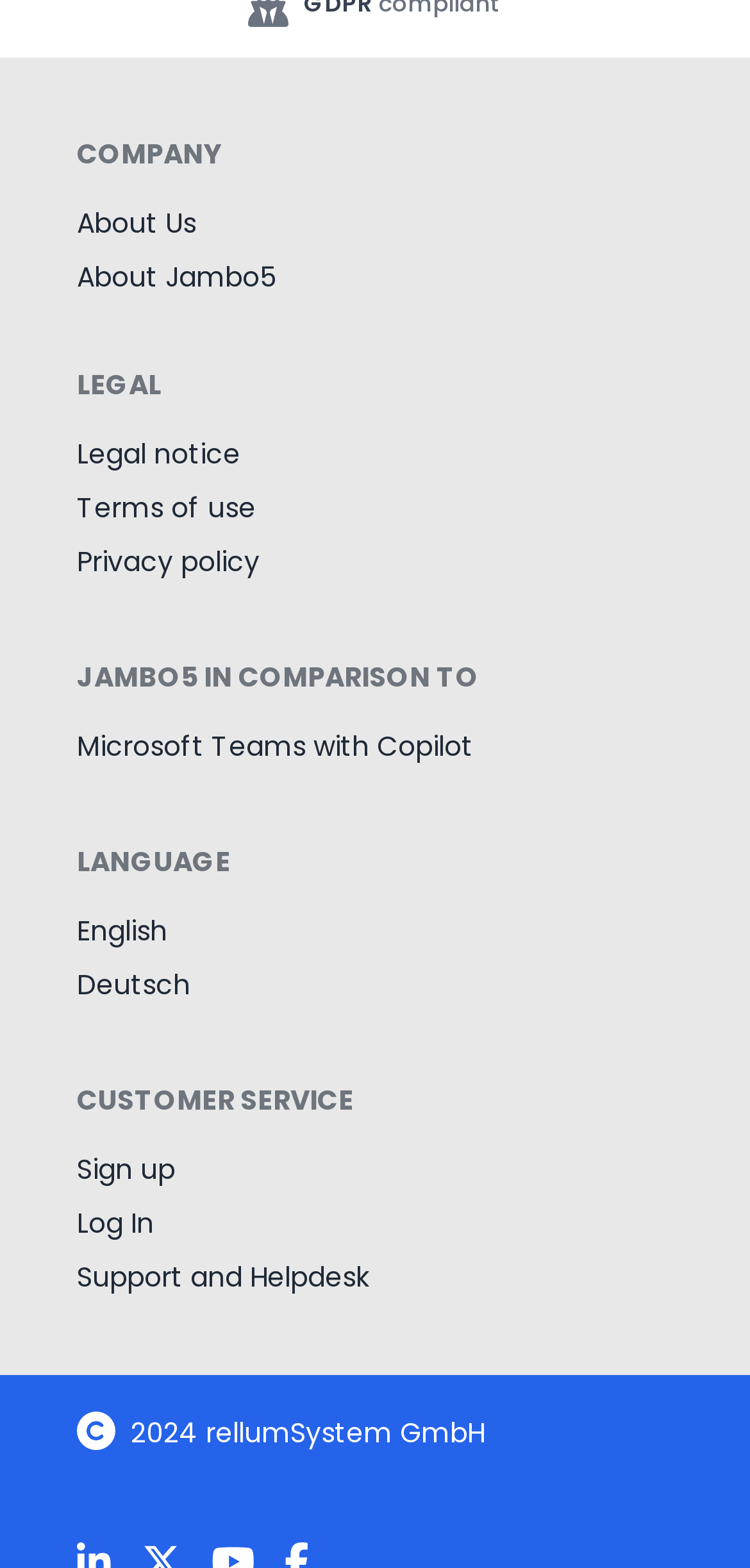Respond to the following question using a concise word or phrase: 
What is the company name?

Jambo5